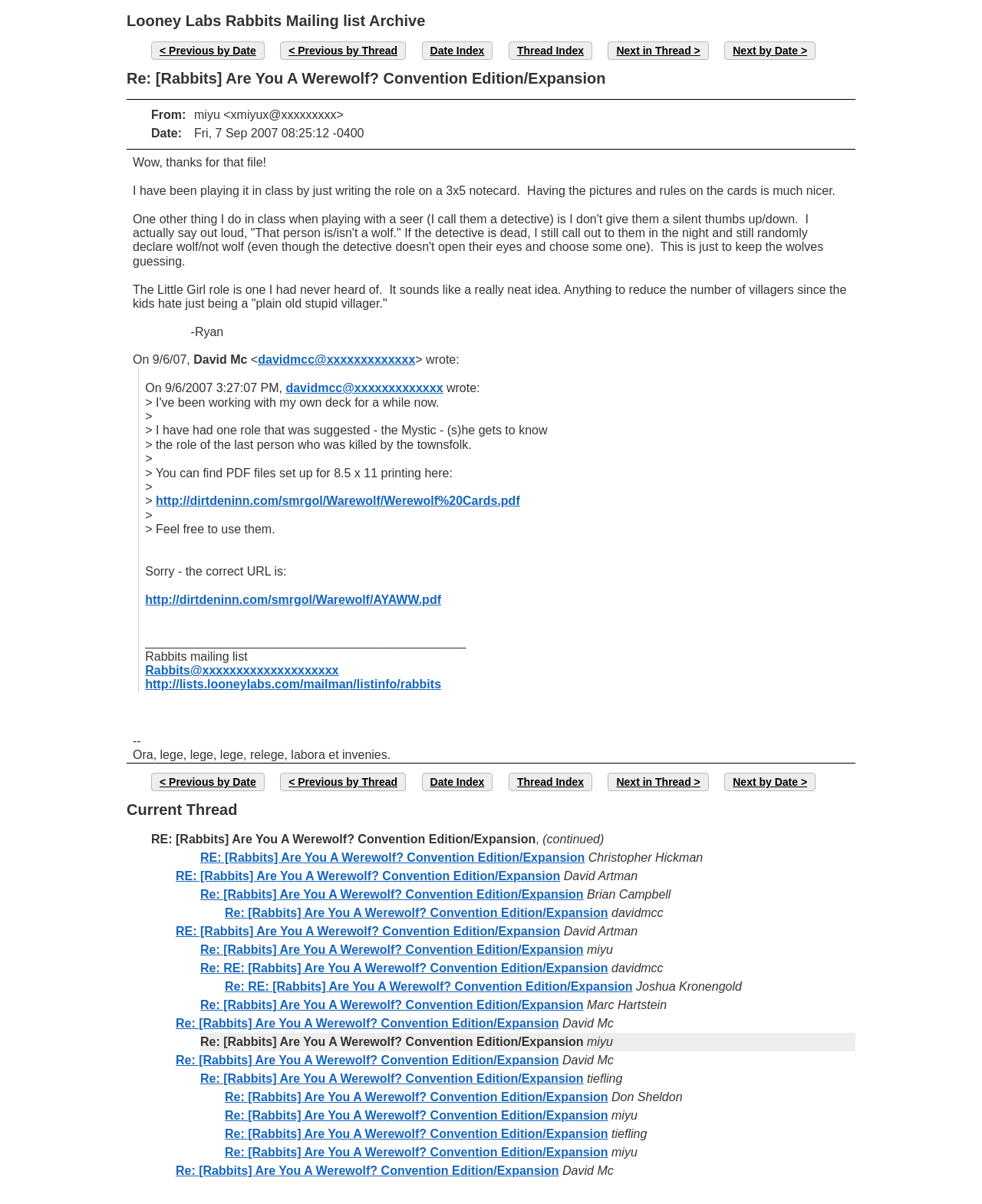Who wrote the email on 9/6/07?
Use the information from the image to give a detailed answer to the question.

The email on 9/6/07 was written by David Mc, which can be found in the blockquote section of the webpage.